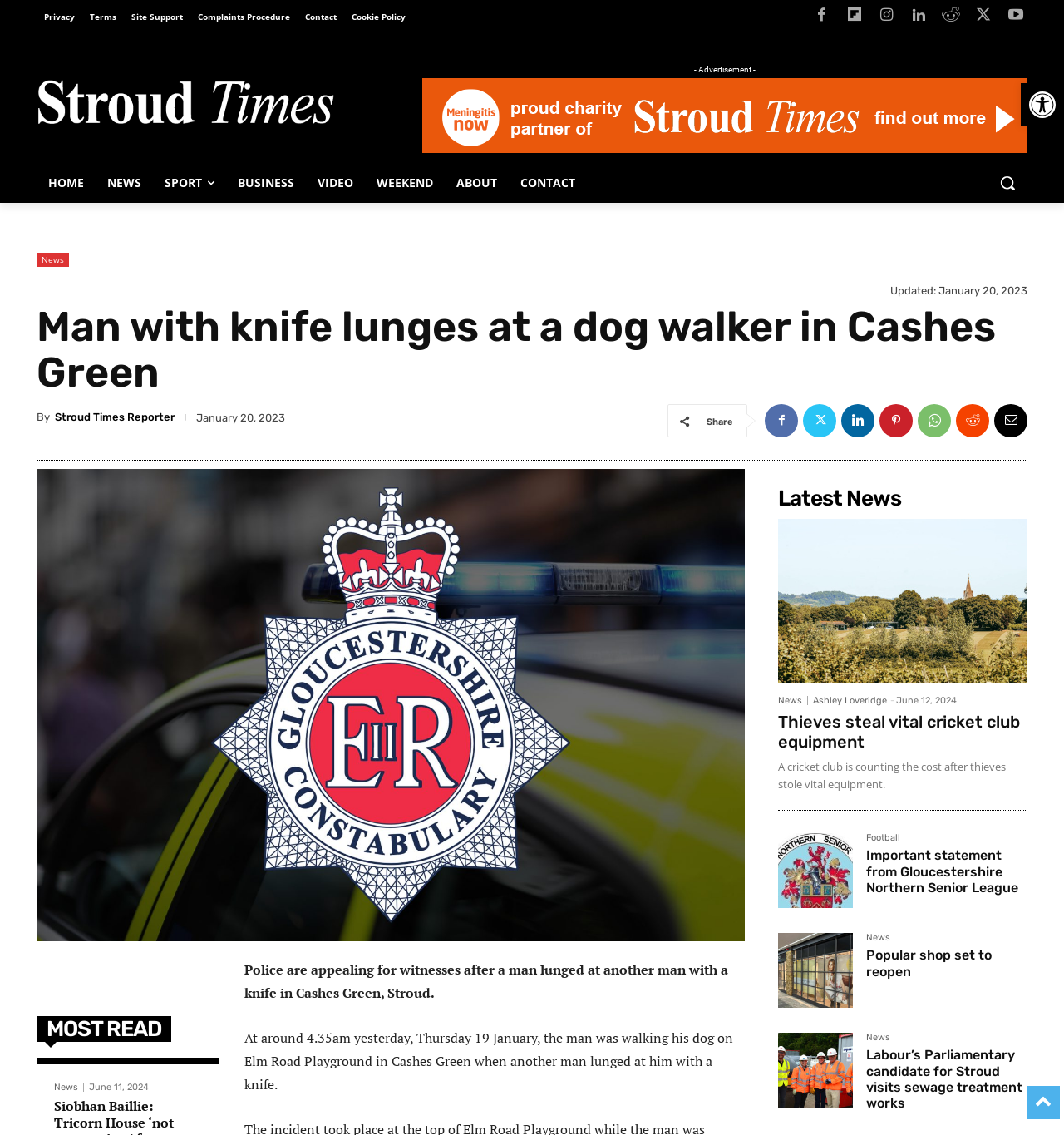What is the location of the incident? Based on the screenshot, please respond with a single word or phrase.

Cashes Green, Stroud